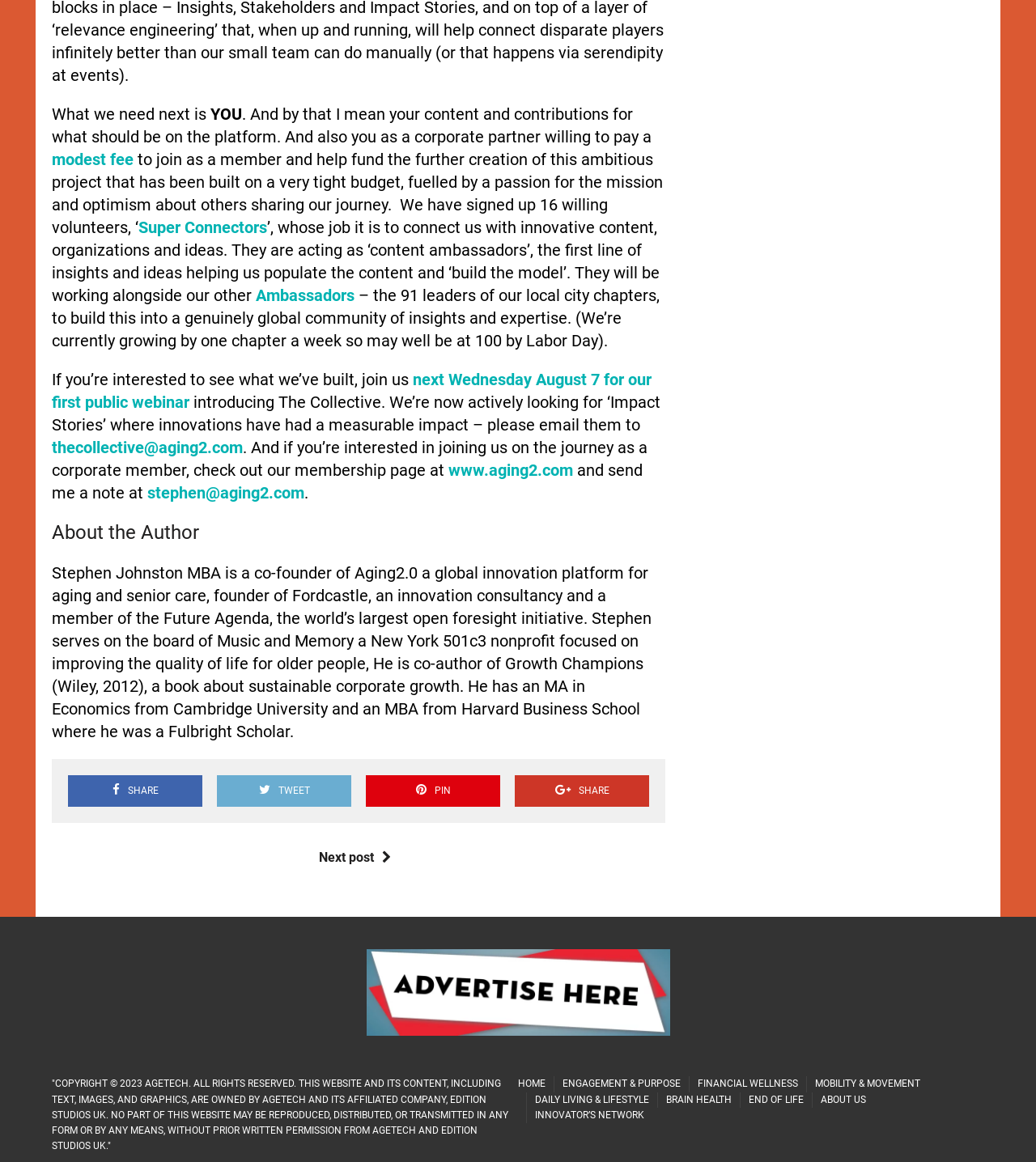Determine the bounding box coordinates of the section I need to click to execute the following instruction: "Click the 'Super Connectors' link". Provide the coordinates as four float numbers between 0 and 1, i.e., [left, top, right, bottom].

[0.134, 0.187, 0.258, 0.204]